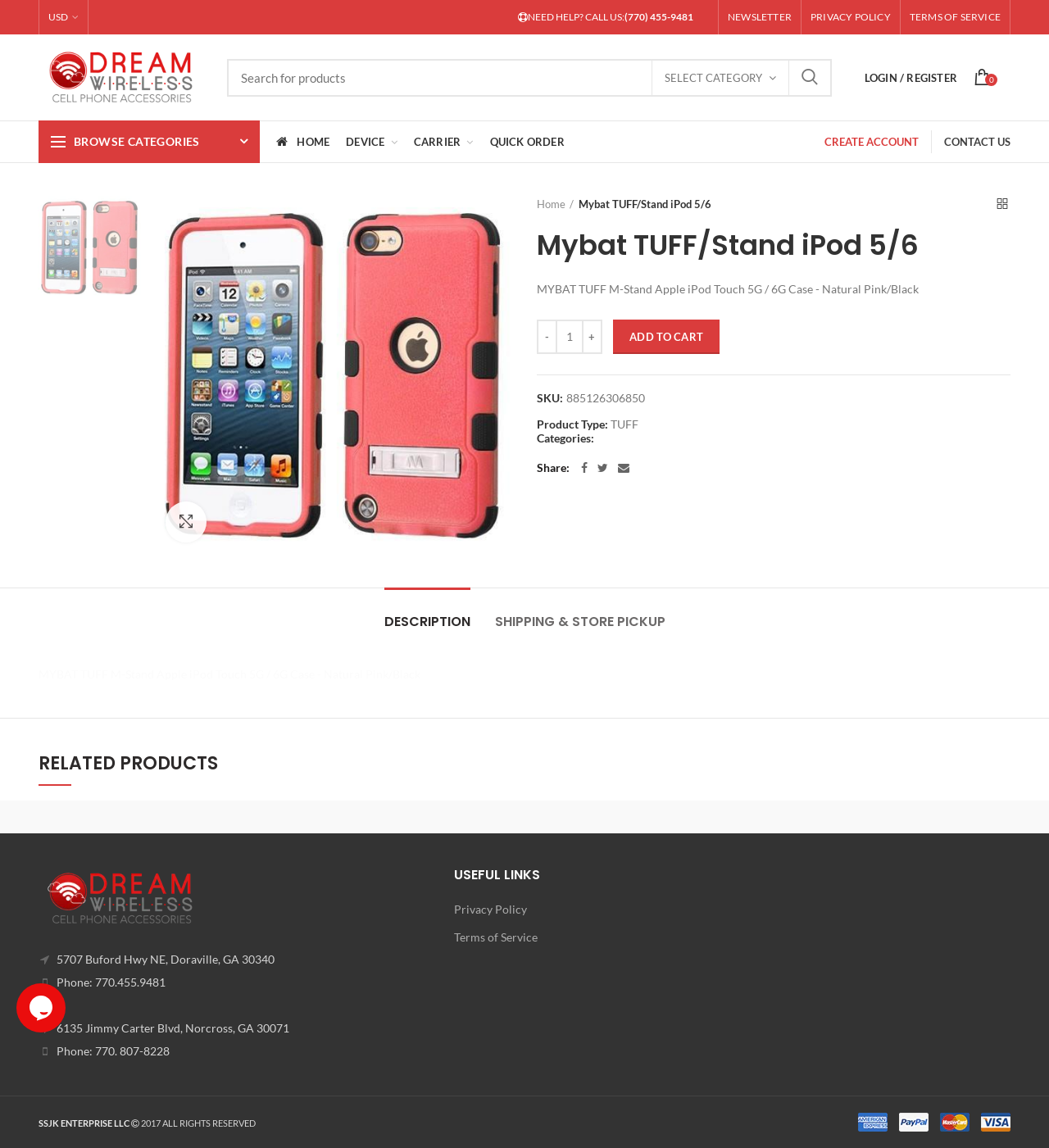Identify the coordinates of the bounding box for the element that must be clicked to accomplish the instruction: "Read the article about Cialis".

None